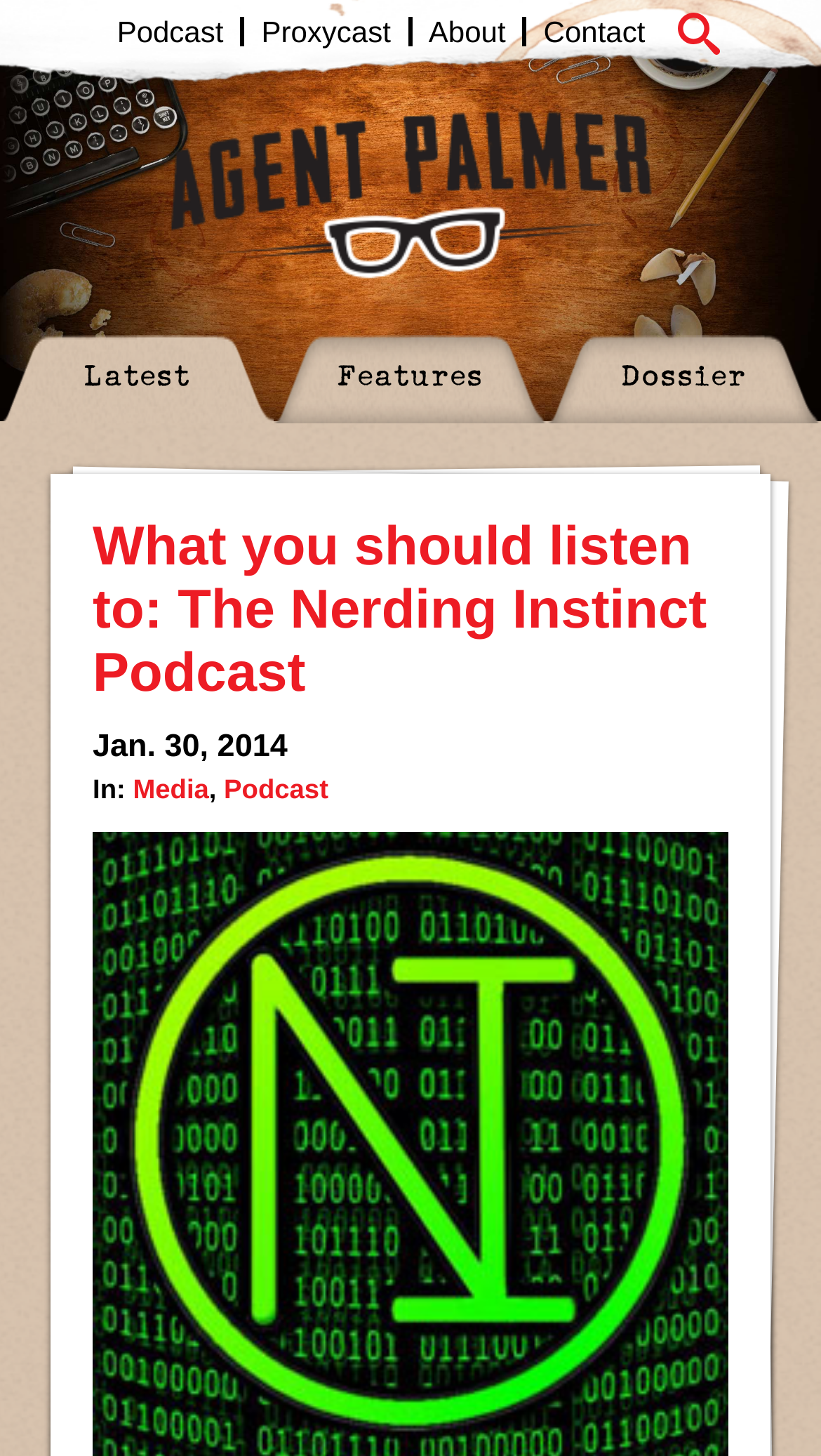Please determine the bounding box coordinates of the clickable area required to carry out the following instruction: "Go to the Podcast page". The coordinates must be four float numbers between 0 and 1, represented as [left, top, right, bottom].

[0.122, 0.012, 0.293, 0.032]